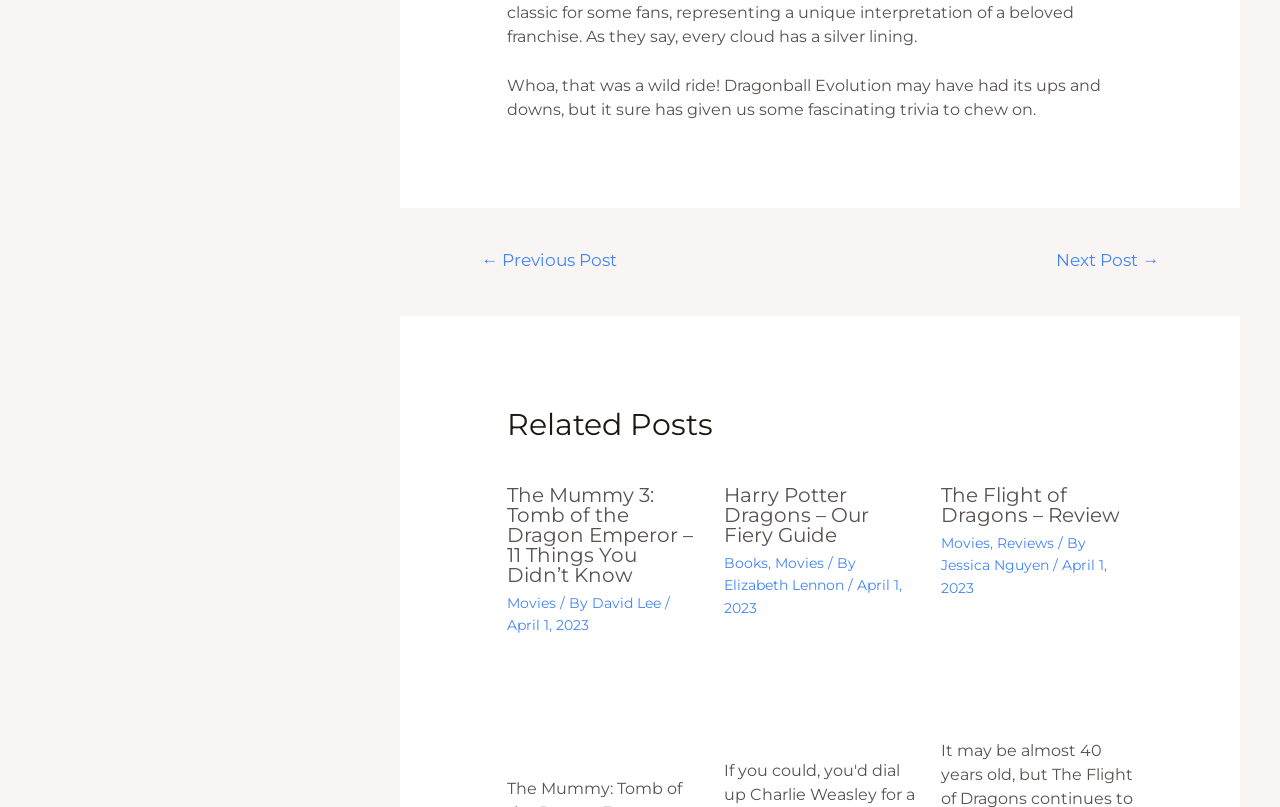Please find the bounding box coordinates of the element's region to be clicked to carry out this instruction: "Read more about 'The Mummy 3: Tomb of the Dragon Emperor – 11 Things You Didn’t Know'".

[0.396, 0.862, 0.546, 0.886]